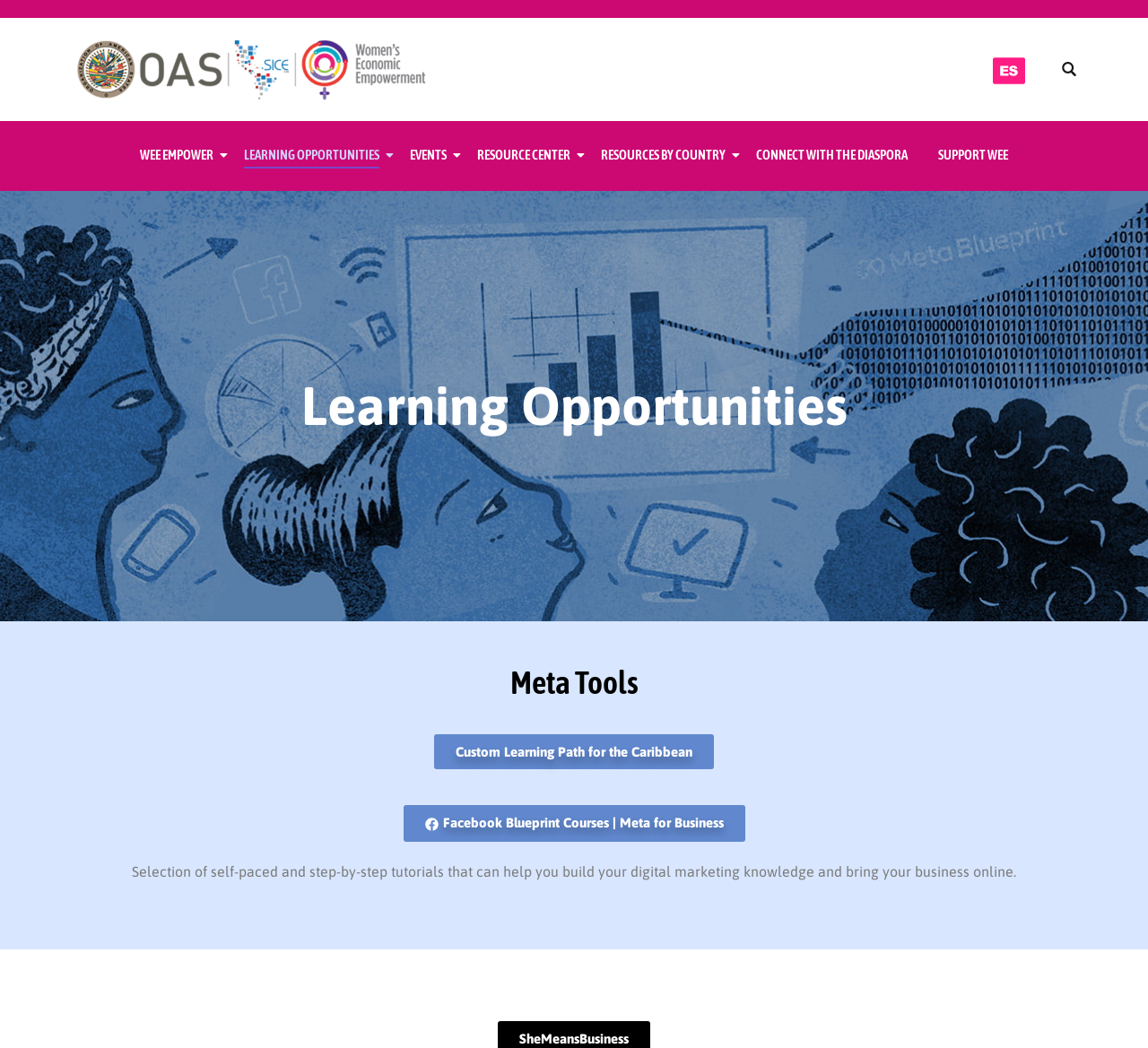Bounding box coordinates are specified in the format (top-left x, top-left y, bottom-right x, bottom-right y). All values are floating point numbers bounded between 0 and 1. Please provide the bounding box coordinate of the region this sentence describes: Privacy Policy

None